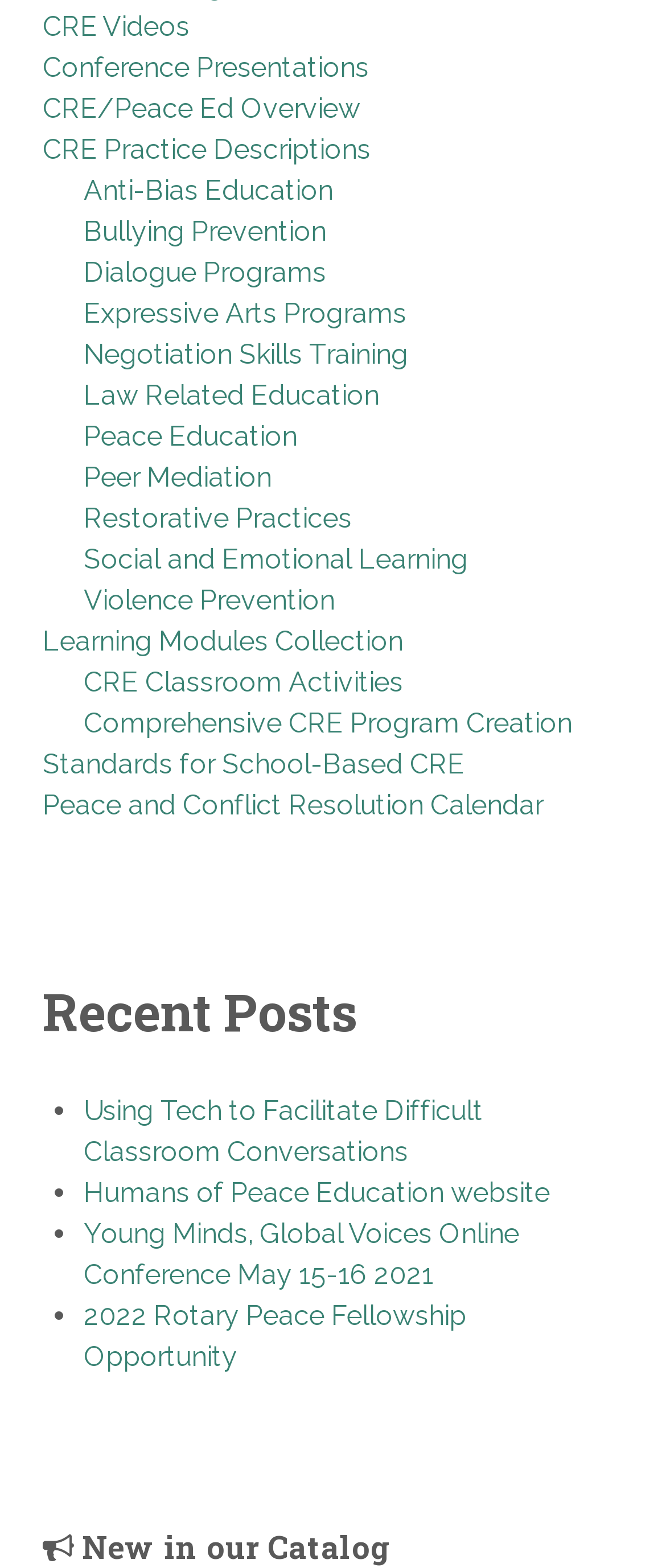What is the last link on the webpage?
Provide a comprehensive and detailed answer to the question.

The last link on the webpage is '2022 Rotary Peace Fellowship Opportunity' which is located at the bottom of the webpage with a bounding box of [0.126, 0.829, 0.7, 0.876].